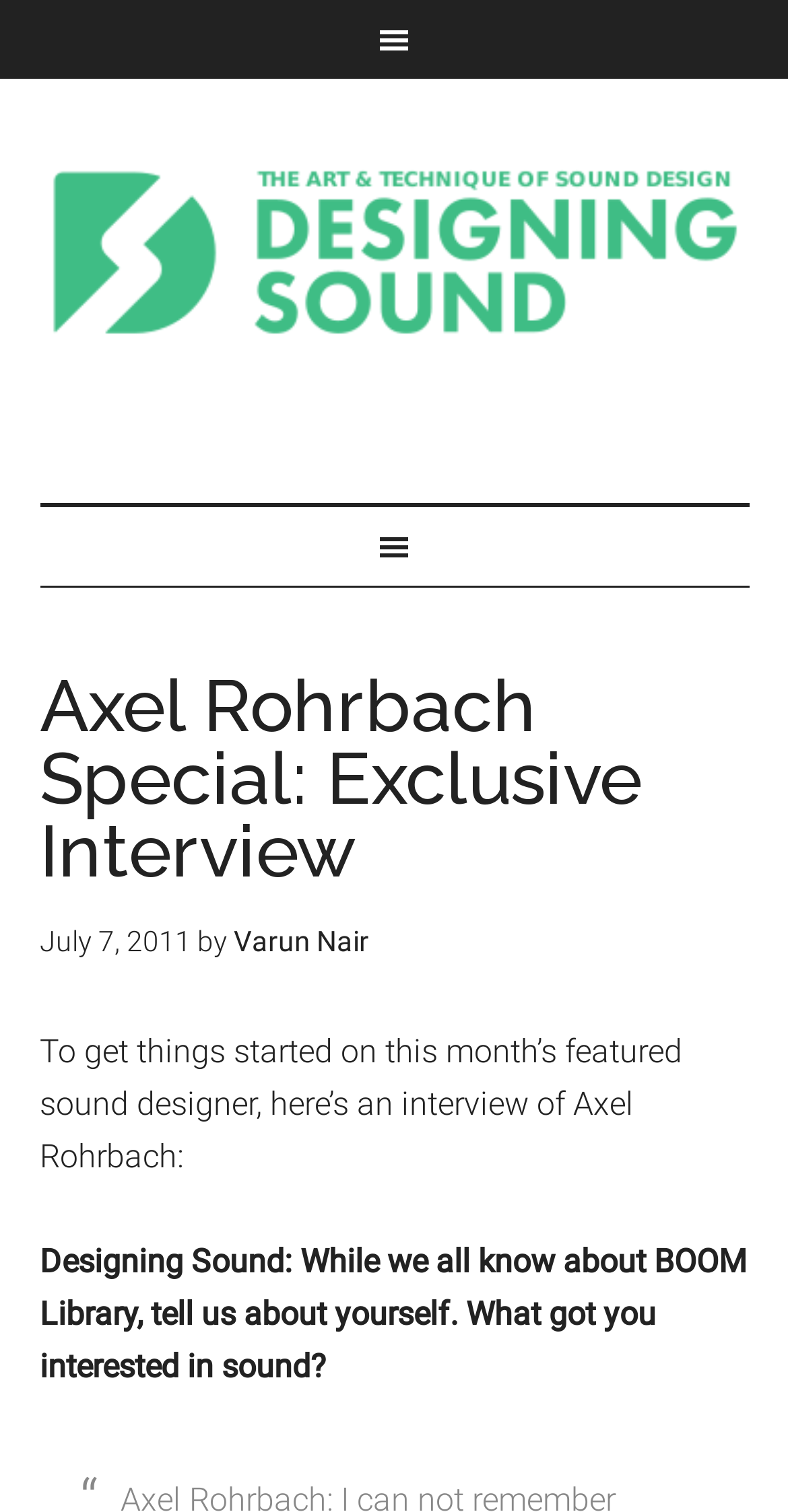Create an elaborate caption that covers all aspects of the webpage.

The webpage is an exclusive interview with Axel Rohrbach, a sound designer. At the top of the page, there is a main navigation menu spanning the full width of the page. Below it, there is a secondary navigation menu, also spanning the full width. 

The main content of the page is divided into sections. The first section has a header with the title "Axel Rohrbach Special: Exclusive Interview" and a timestamp "July 7, 2011" by Varun Nair. 

Below the header, there is a brief introduction to the interview, followed by the first question, "Designing Sound: While we all know about BOOM Library, tell us about yourself. What got you interested in sound?" The question is from Designing Sound, which is also a link to the website. 

There are two navigation menus on the page, one at the very top and another below it. The top navigation menu is labeled as "Main" and the second one is labeled as "Secondary".